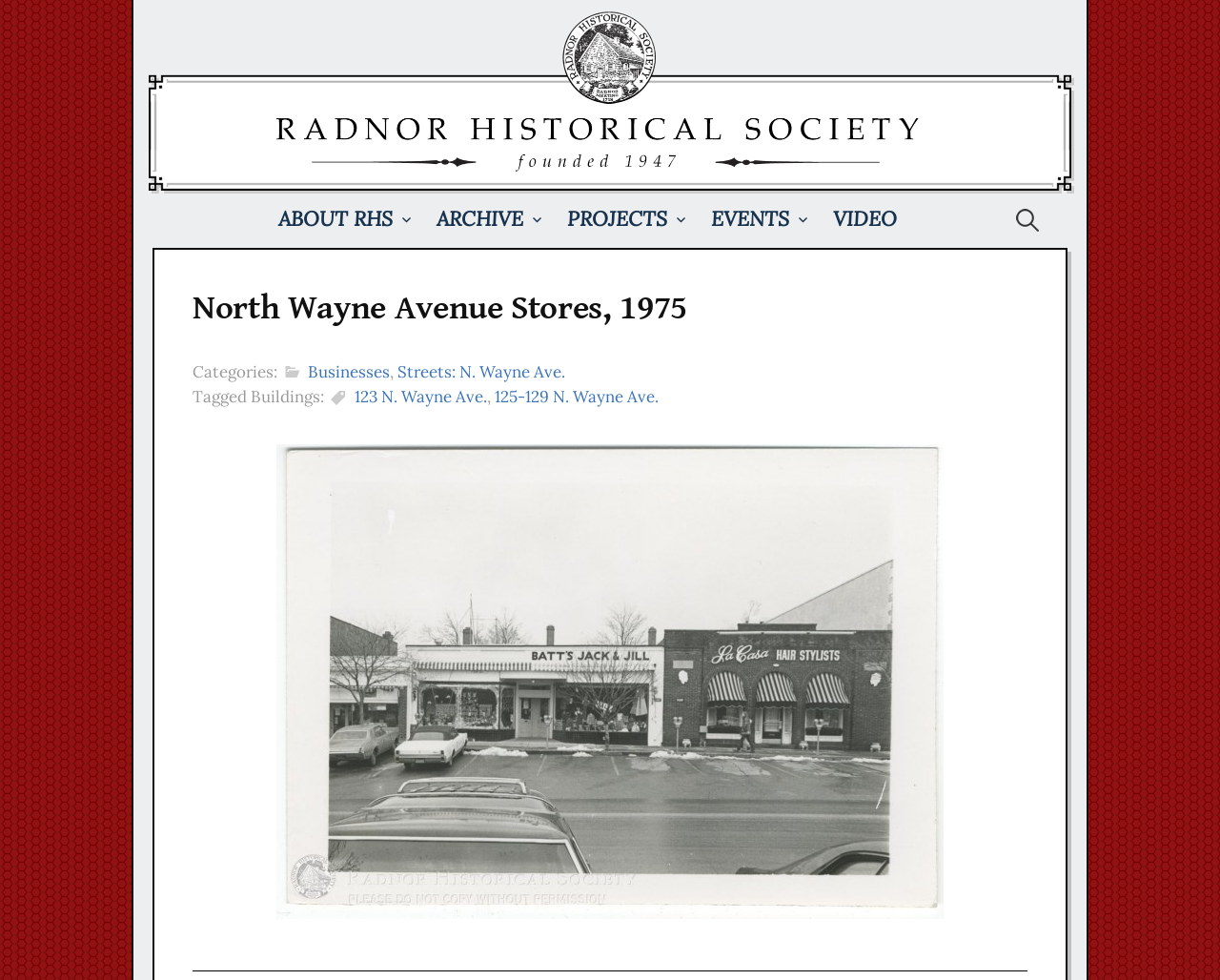Please specify the coordinates of the bounding box for the element that should be clicked to carry out this instruction: "view archive". The coordinates must be four float numbers between 0 and 1, formatted as [left, top, right, bottom].

[0.343, 0.194, 0.45, 0.252]